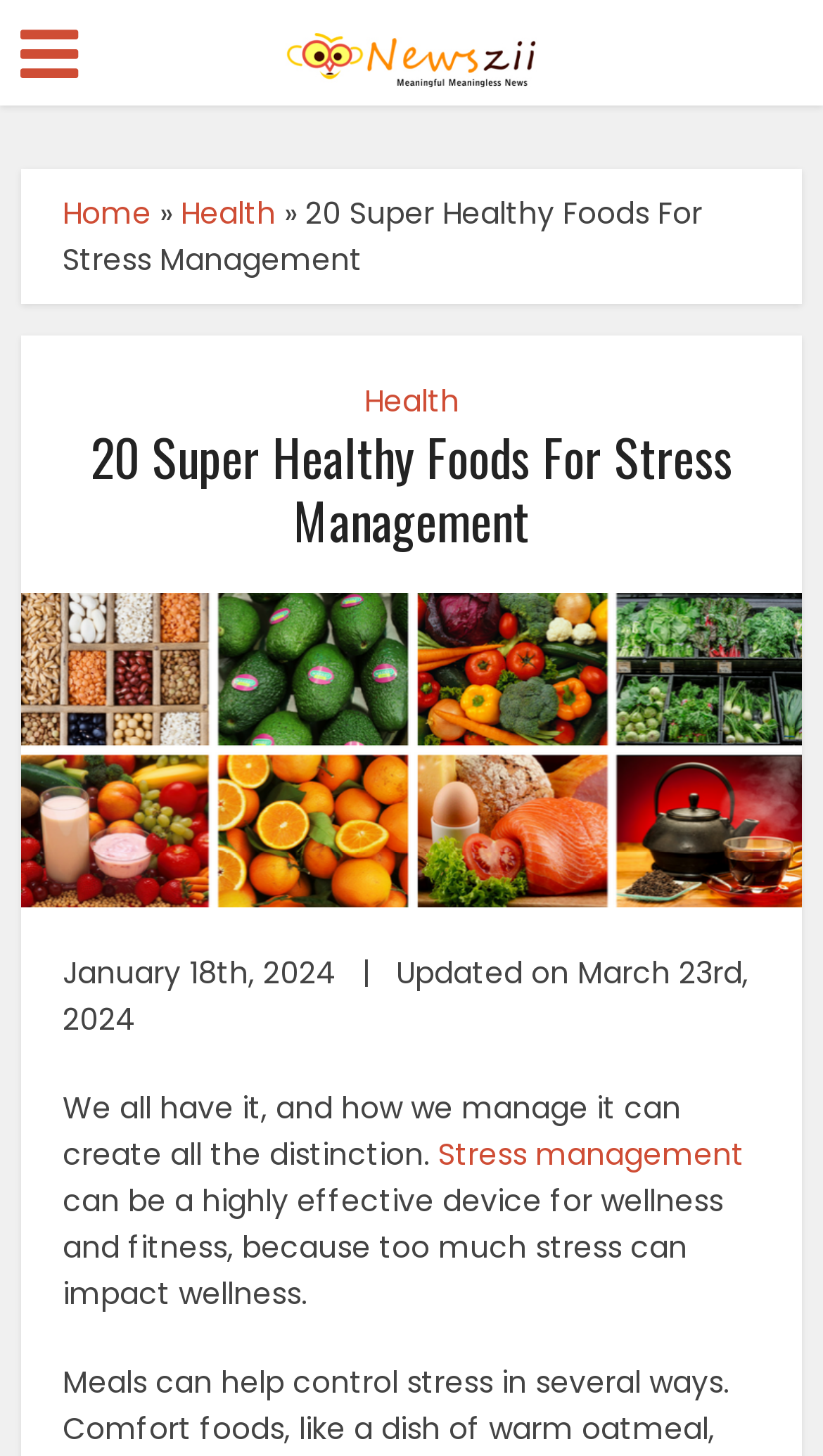What is the purpose of stress management?
Please look at the screenshot and answer using one word or phrase.

Wellness and fitness